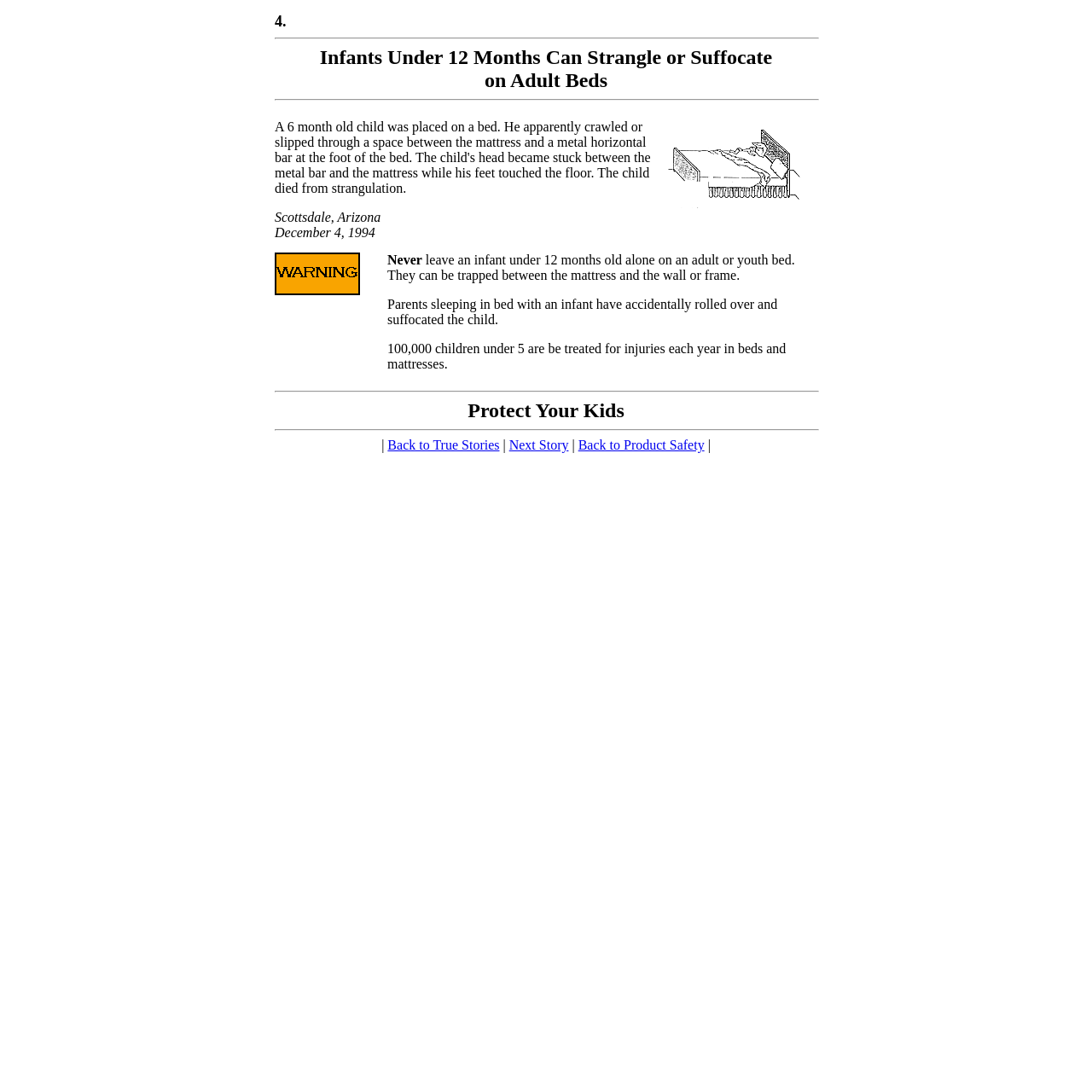How many images are present on the webpage?
Based on the image, provide your answer in one word or phrase.

2